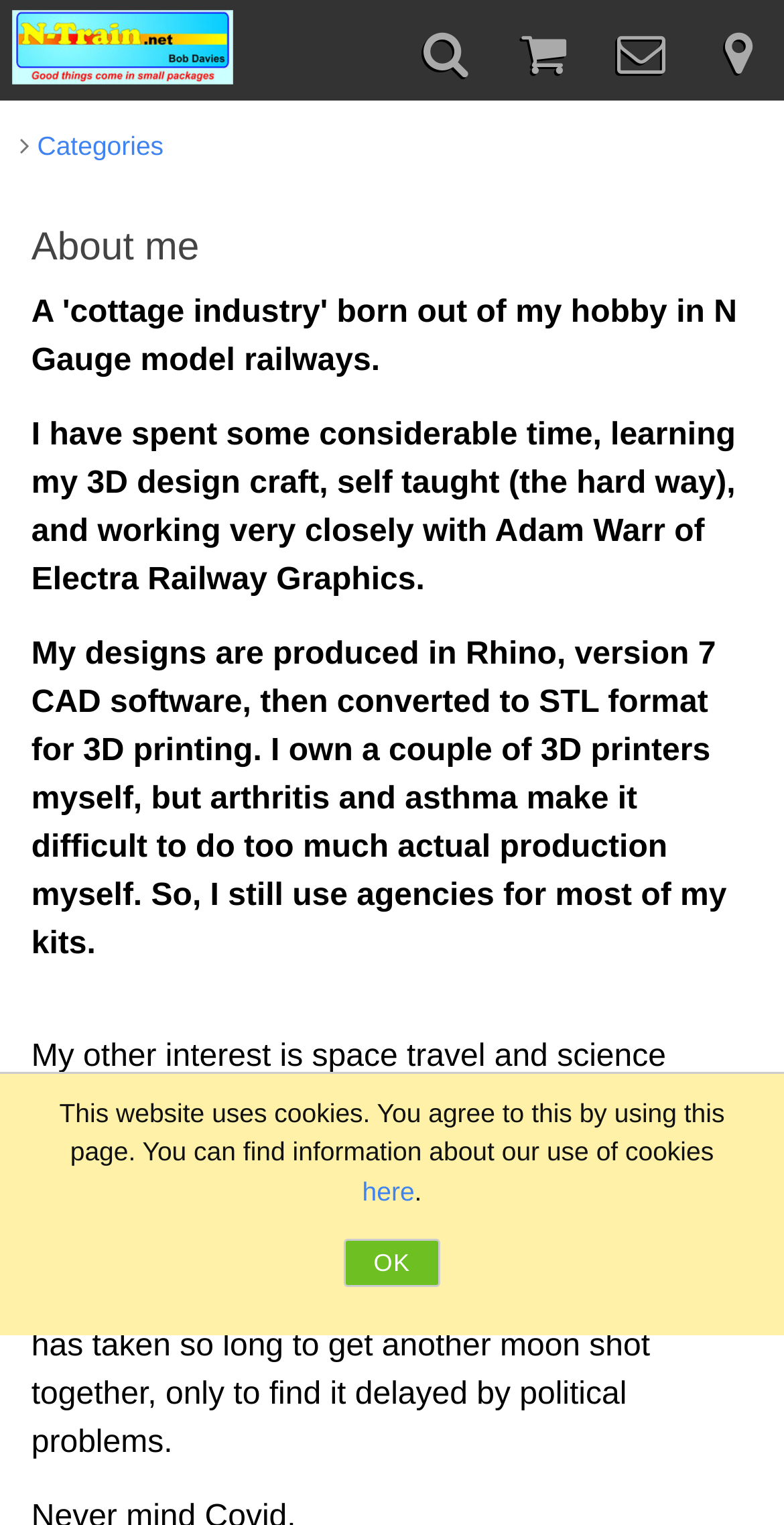Please give a short response to the question using one word or a phrase:
What event did the author watch on TV as a child?

Apollo 11 launch